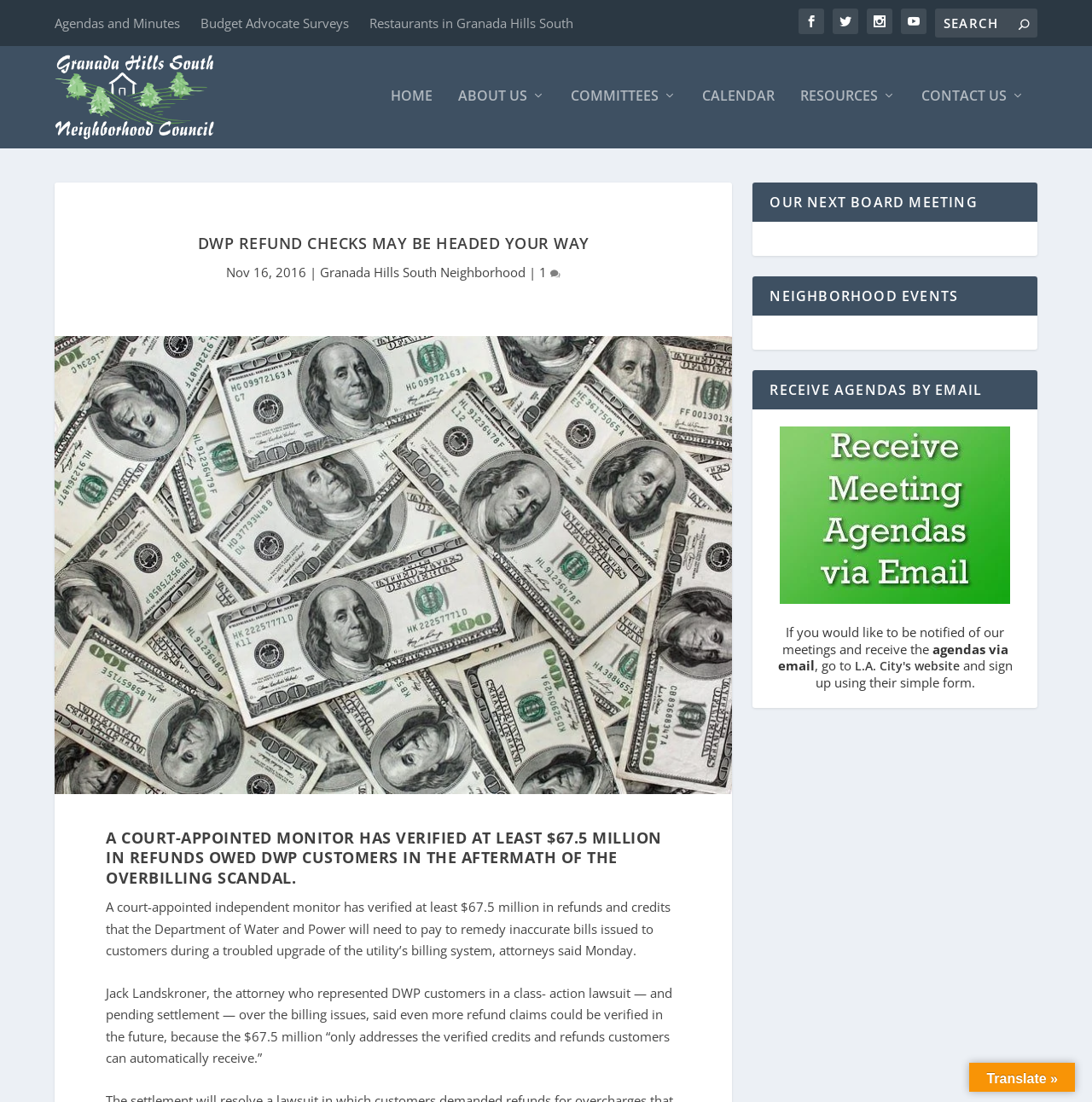Specify the bounding box coordinates of the element's region that should be clicked to achieve the following instruction: "Search for something". The bounding box coordinates consist of four float numbers between 0 and 1, in the format [left, top, right, bottom].

[0.856, 0.008, 0.95, 0.034]